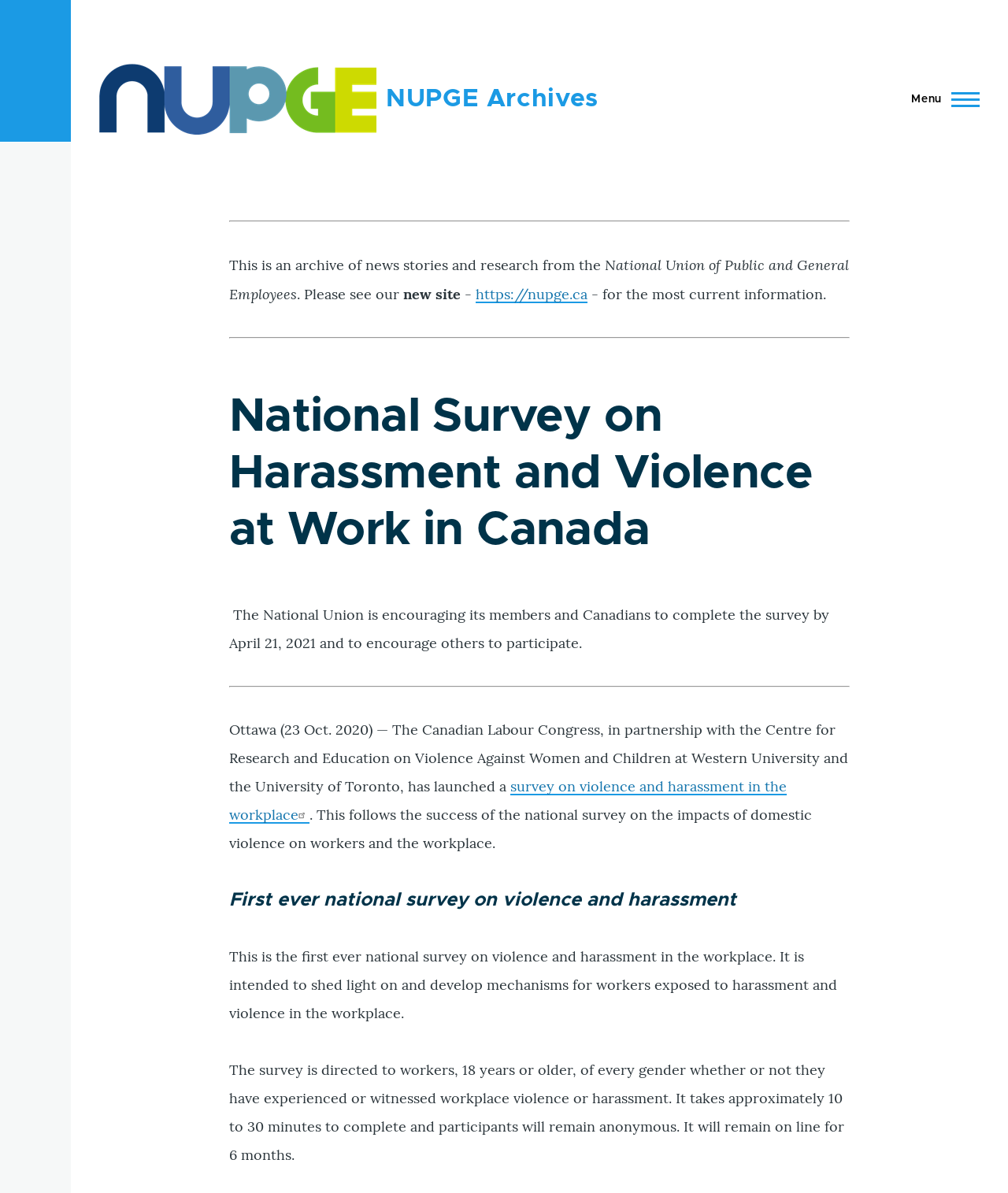Using the webpage screenshot, locate the HTML element that fits the following description and provide its bounding box: "https://nupge.ca".

[0.472, 0.239, 0.583, 0.254]